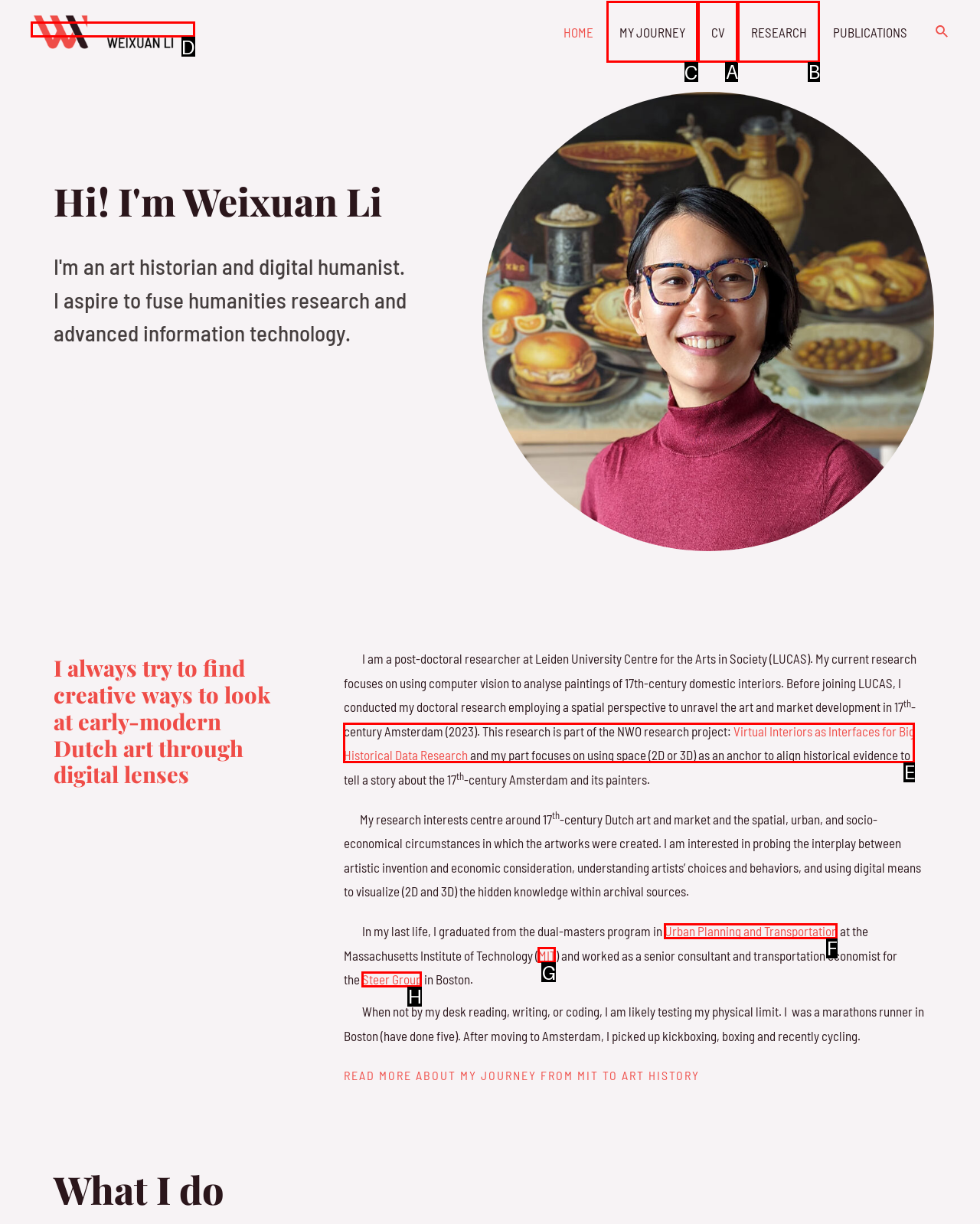Which HTML element should be clicked to perform the following task: Check the external link
Reply with the letter of the appropriate option.

None